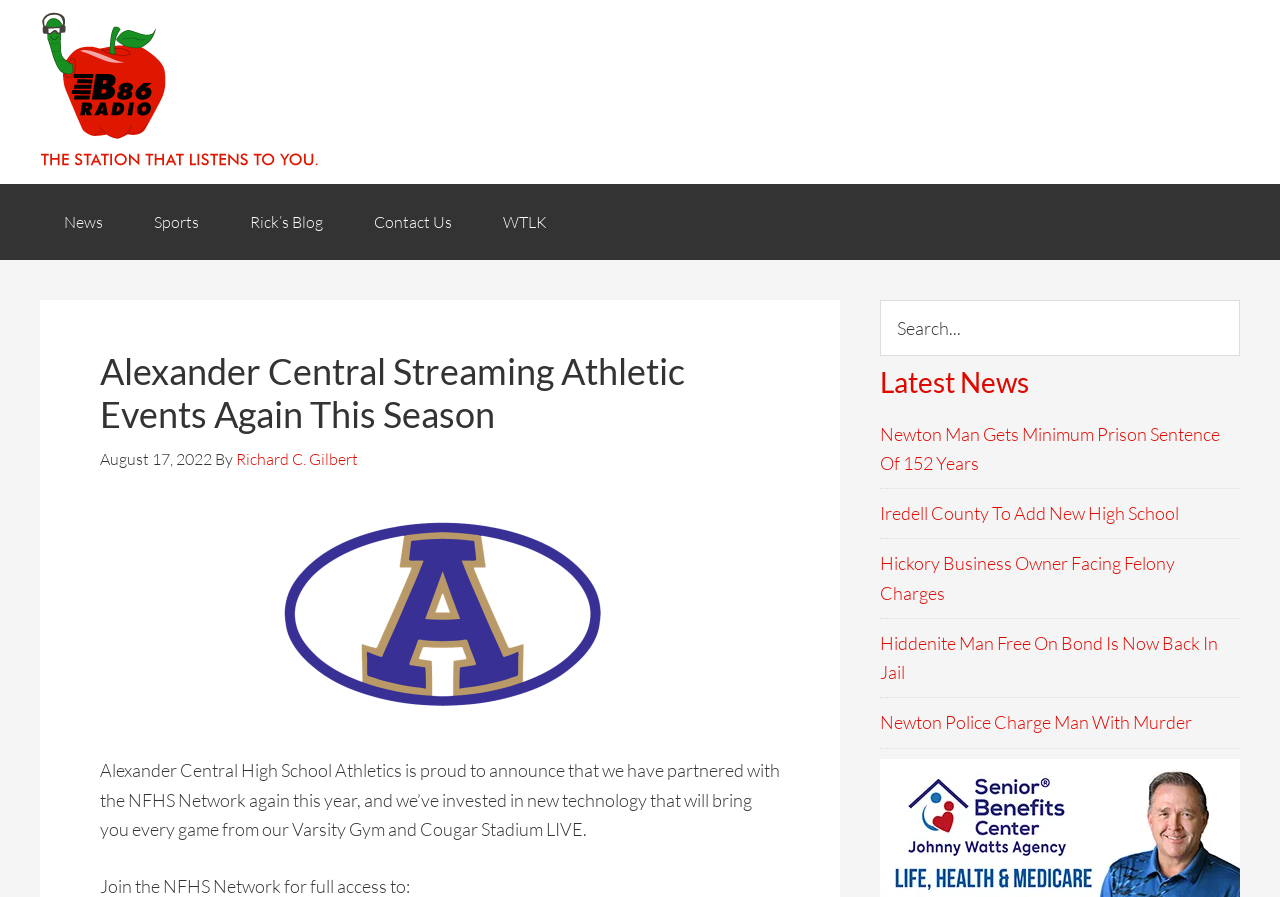Please determine the bounding box coordinates of the element to click in order to execute the following instruction: "Visit the News page". The coordinates should be four float numbers between 0 and 1, specified as [left, top, right, bottom].

[0.031, 0.205, 0.099, 0.29]